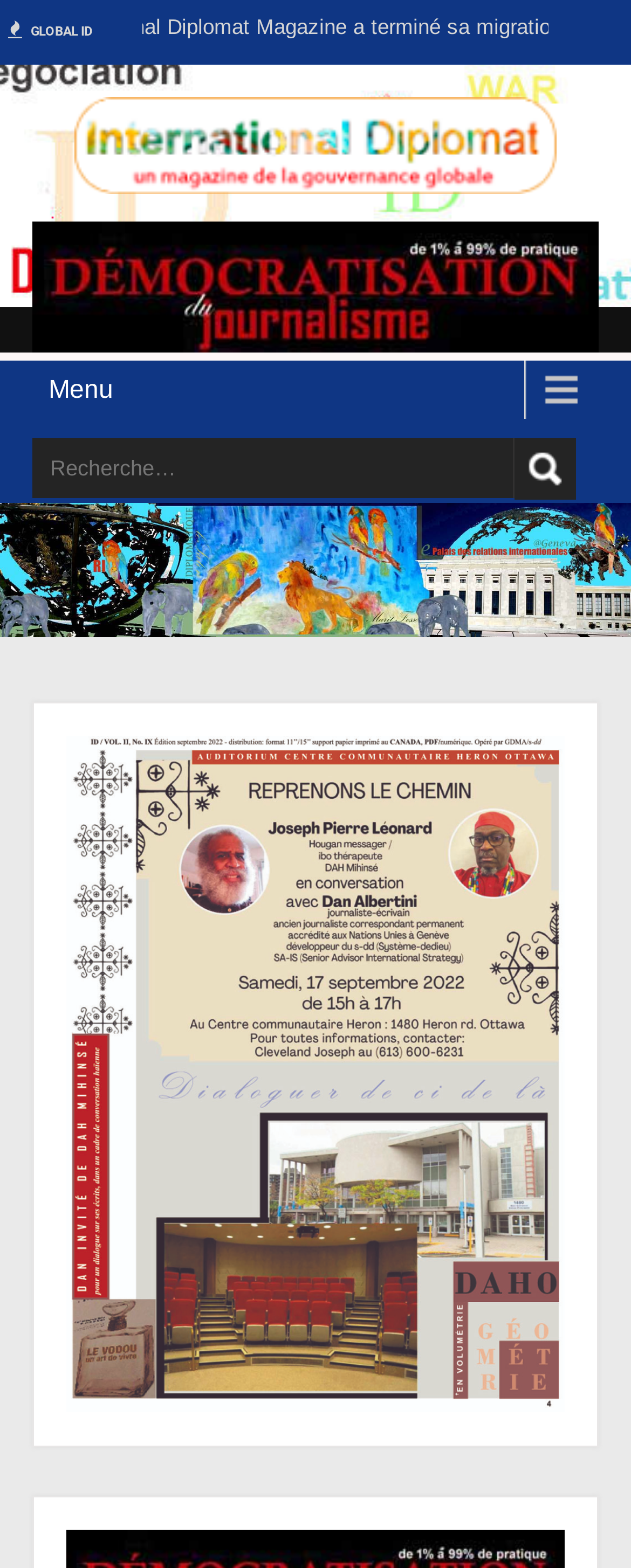What is the text on the link next to the image?
Please analyze the image and answer the question with as much detail as possible.

I found a link element with the text 'Menu' located next to an image, with bounding box coordinates [0.051, 0.23, 0.949, 0.267].